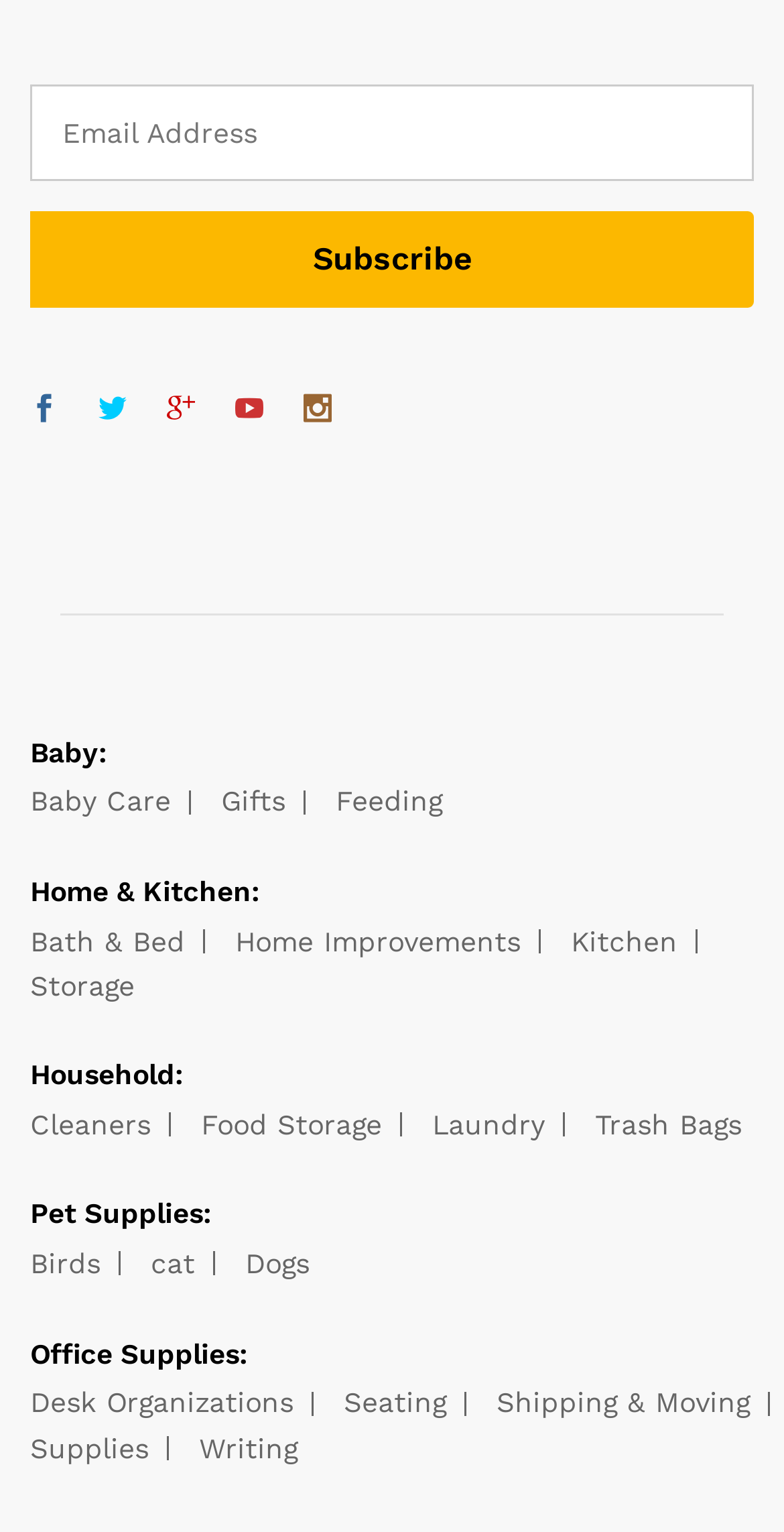Please identify the bounding box coordinates for the region that you need to click to follow this instruction: "Subscribe to newsletter".

[0.038, 0.138, 0.962, 0.201]